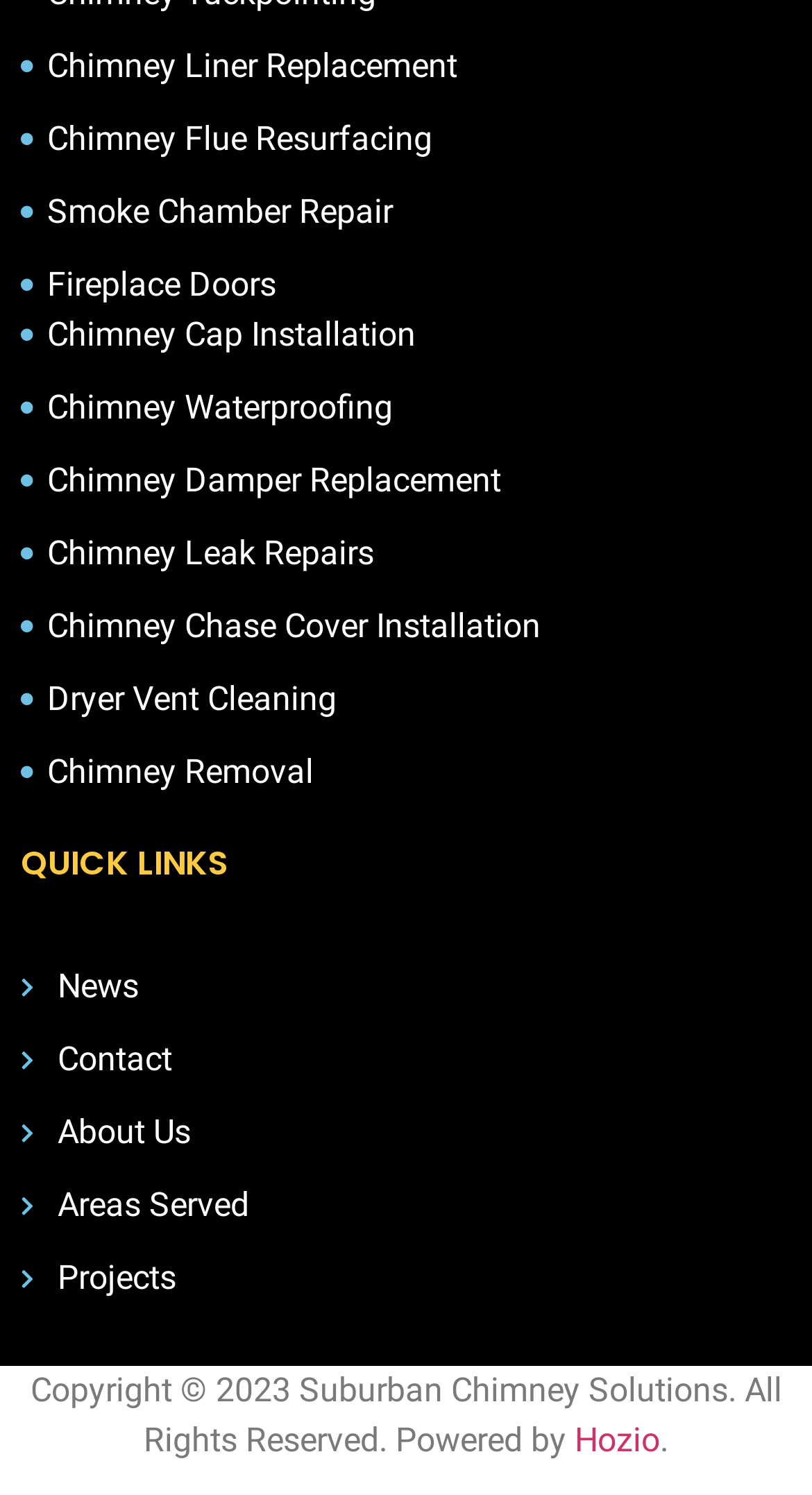How many quick links are available?
Use the information from the image to give a detailed answer to the question.

I counted the number of links under the 'QUICK LINKS' static text, which are 11 in total.